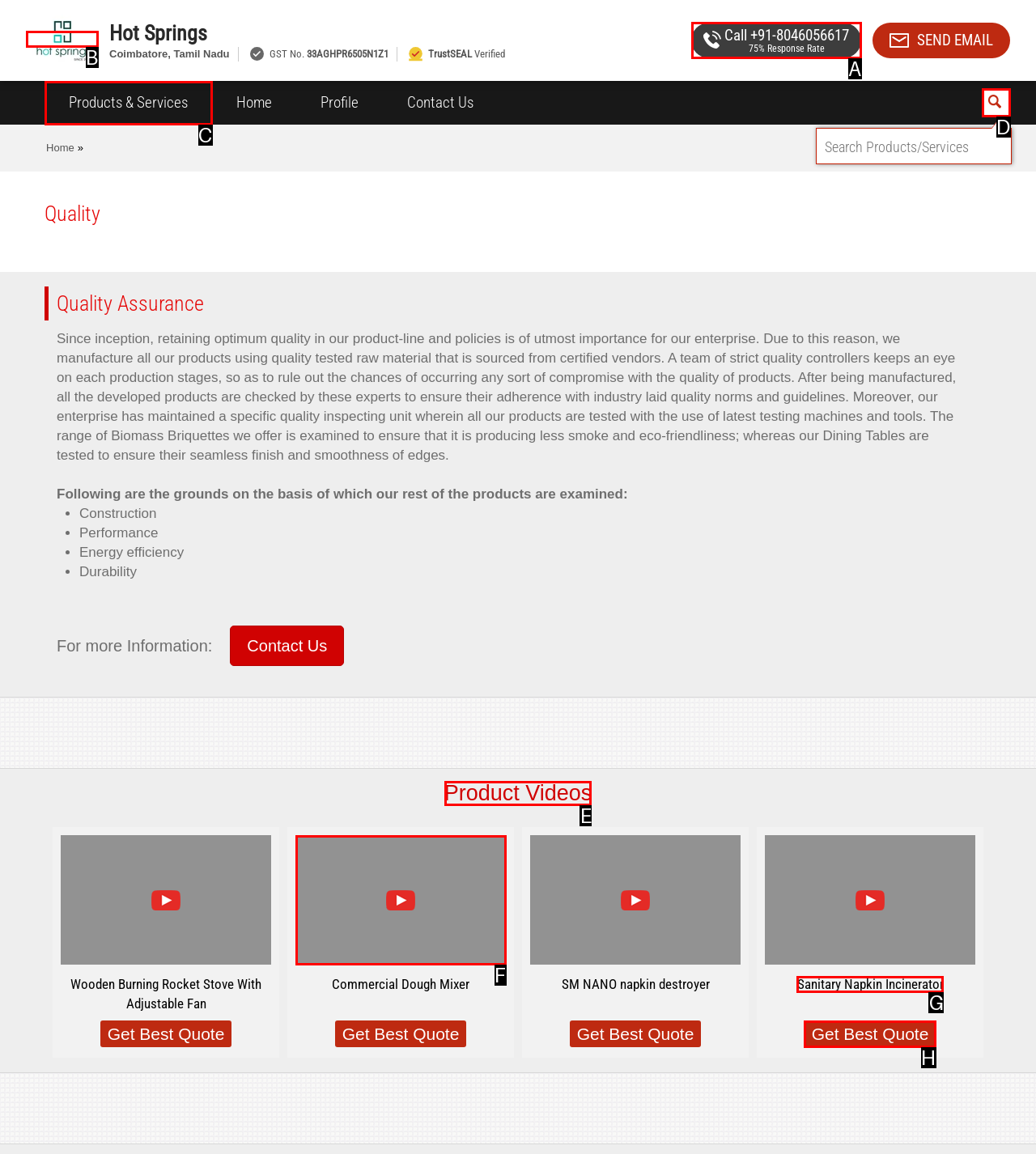Tell me which one HTML element I should click to complete the following task: View product videos
Answer with the option's letter from the given choices directly.

E